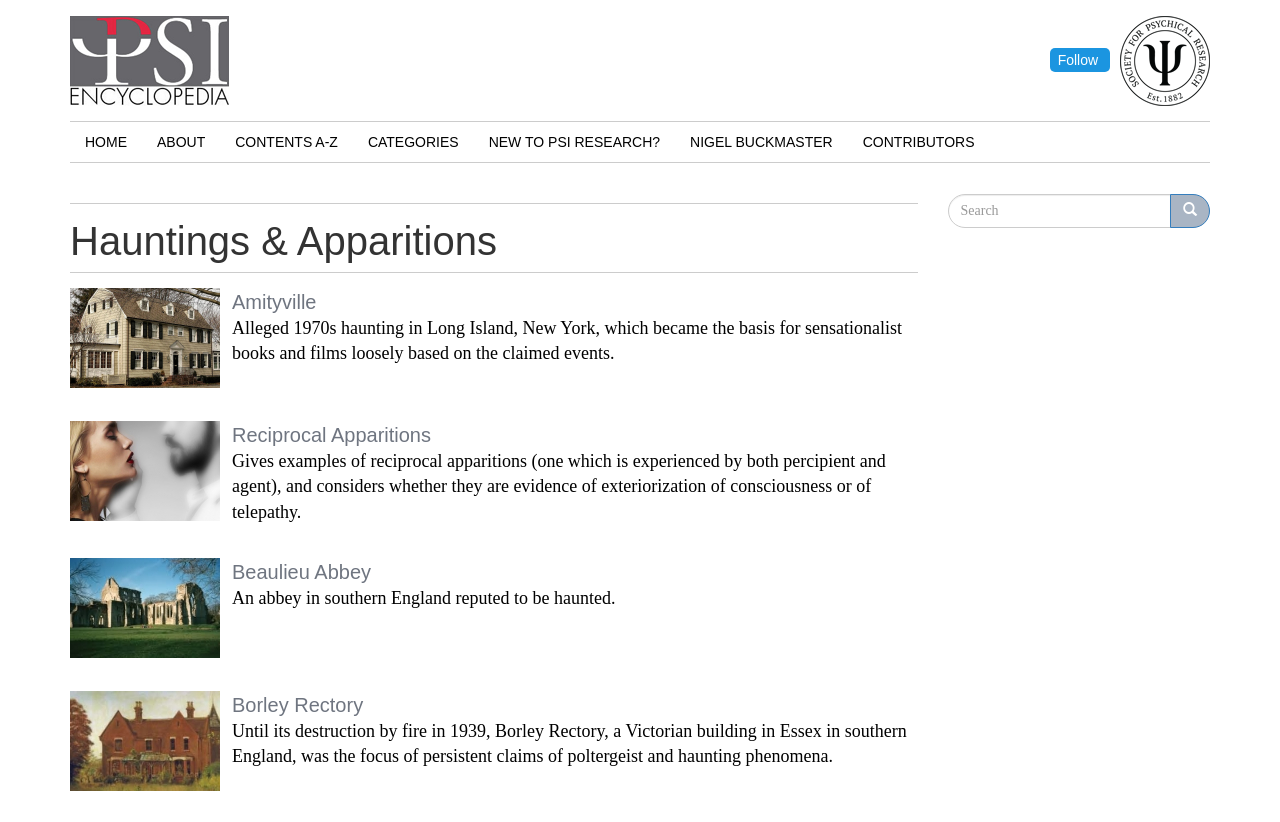Kindly determine the bounding box coordinates for the area that needs to be clicked to execute this instruction: "Go to the home page".

[0.055, 0.019, 0.179, 0.129]